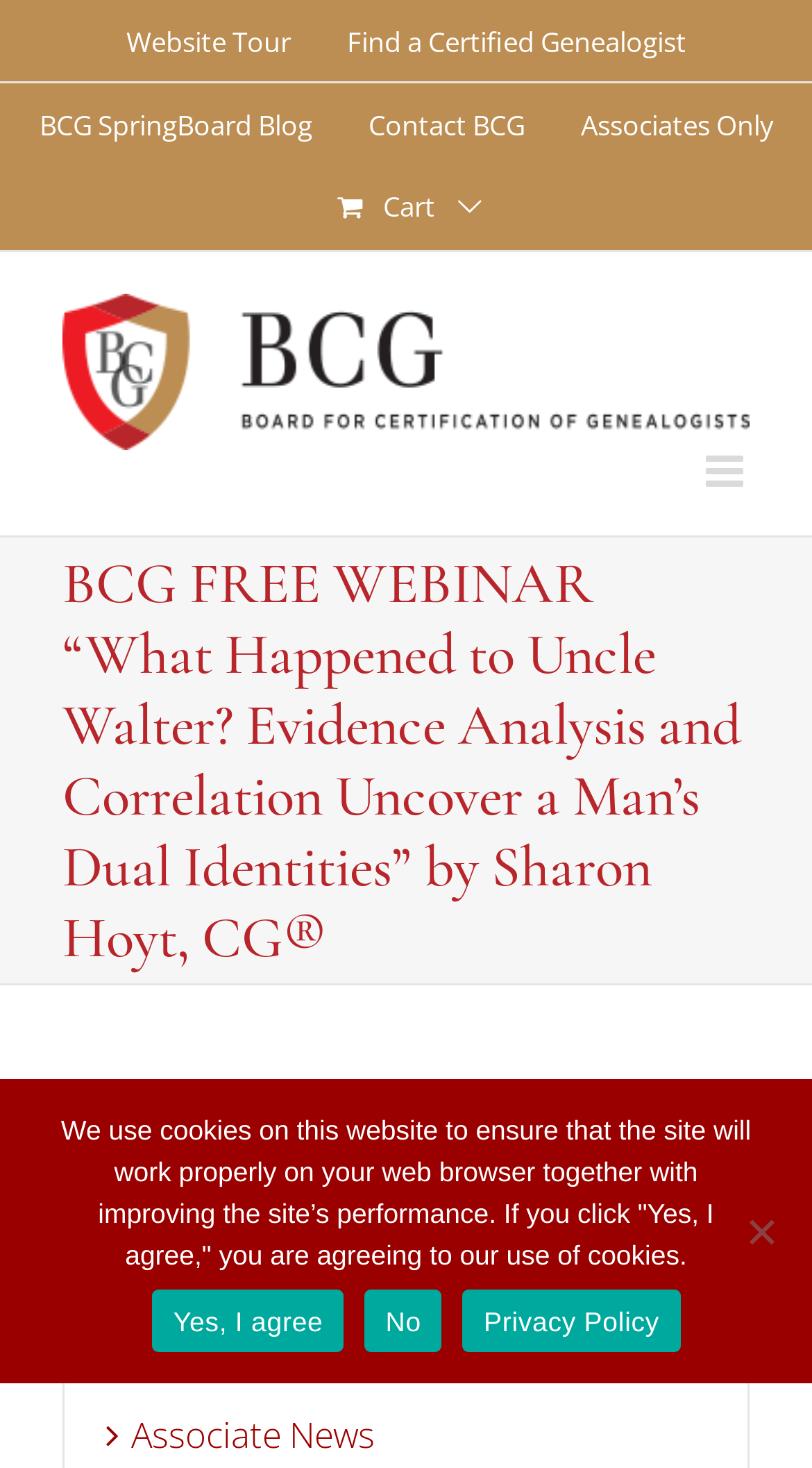What is the purpose of the 'View Cart' button?
Utilize the image to construct a detailed and well-explained answer.

The 'View Cart' button is located in the navigation menu, and it is a button that allows users to view the items in their shopping cart, indicating that the webpage is an e-commerce site where users can purchase products or services.